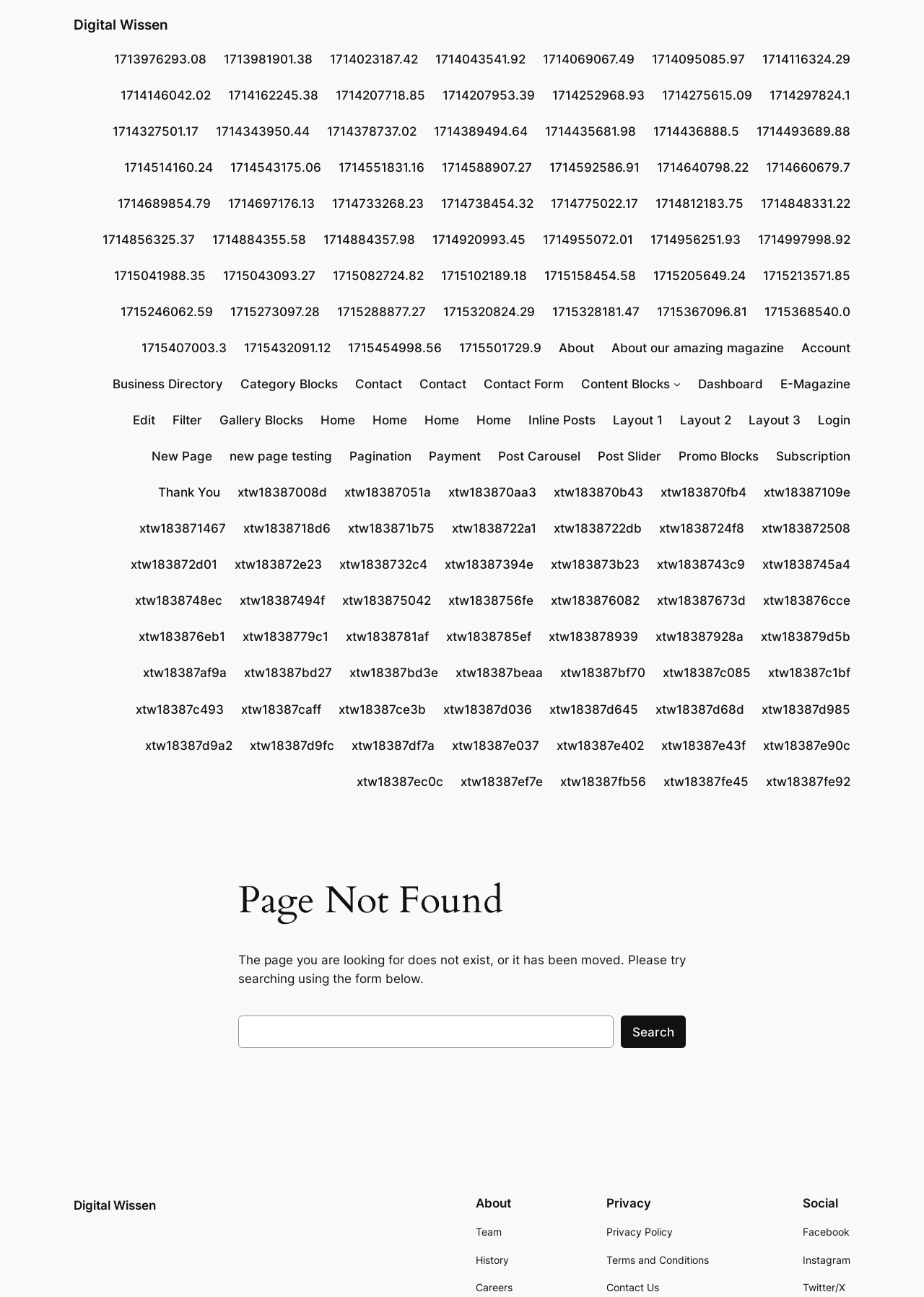Find the bounding box coordinates for the area that must be clicked to perform this action: "go to Home".

[0.347, 0.317, 0.384, 0.331]